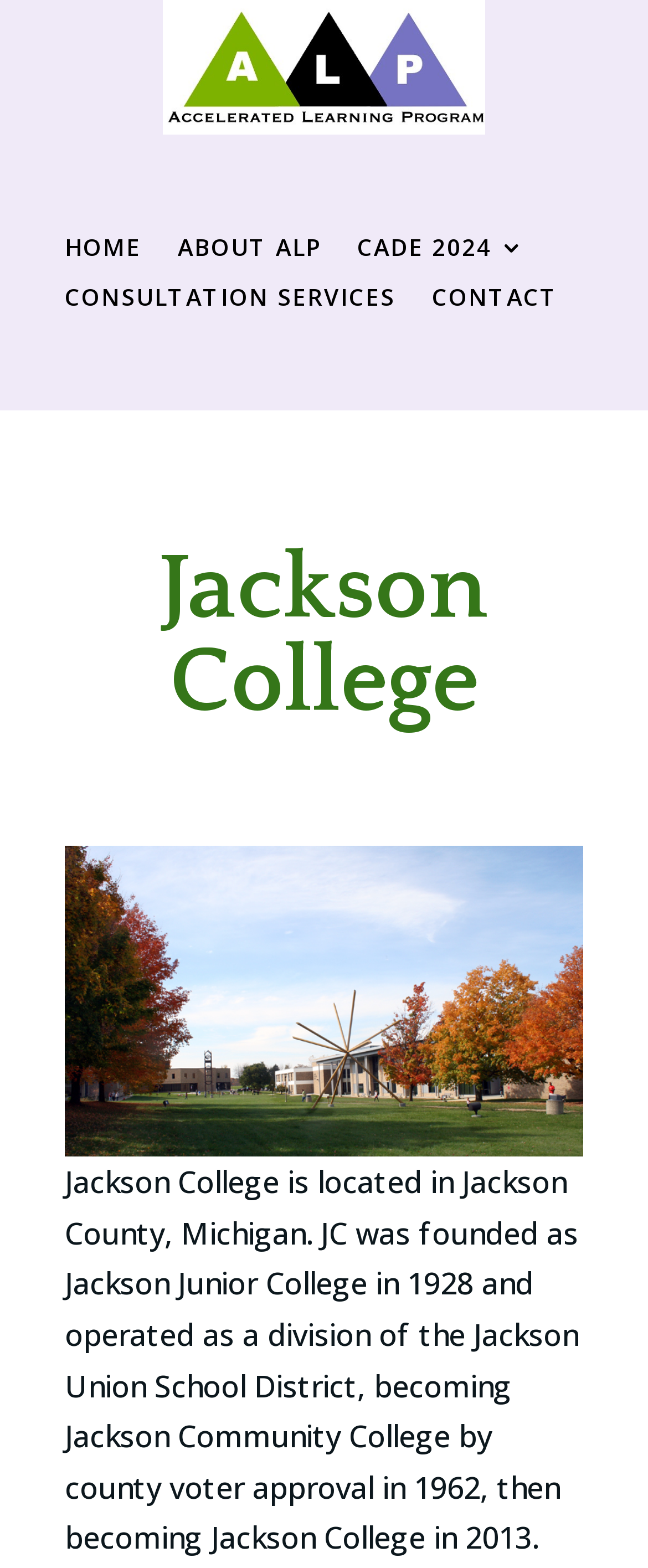Provide the bounding box coordinates for the UI element that is described by this text: "About ALP". The coordinates should be in the form of four float numbers between 0 and 1: [left, top, right, bottom].

[0.274, 0.15, 0.495, 0.173]